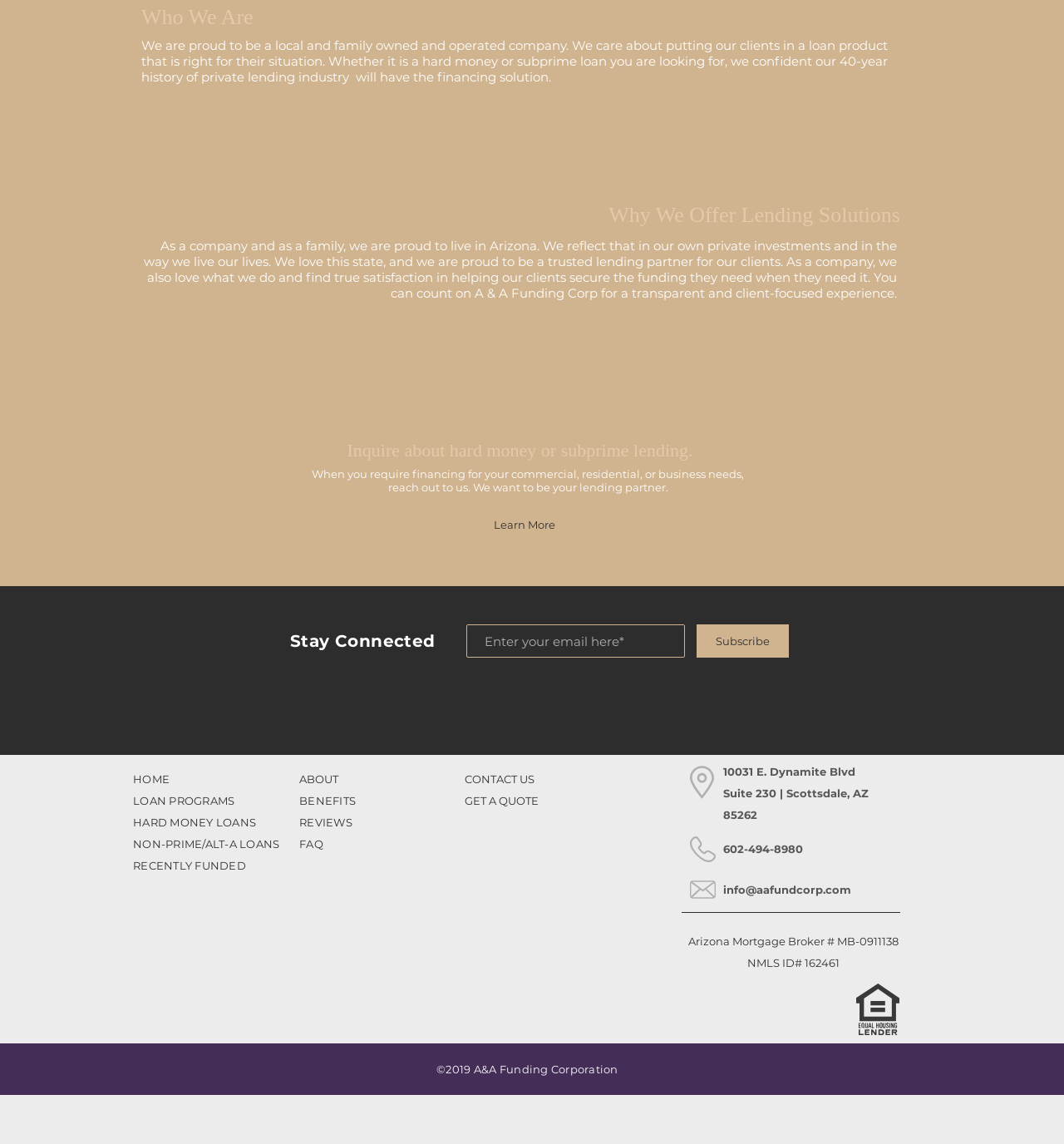Point out the bounding box coordinates of the section to click in order to follow this instruction: "Go to HOME page".

[0.125, 0.675, 0.159, 0.687]